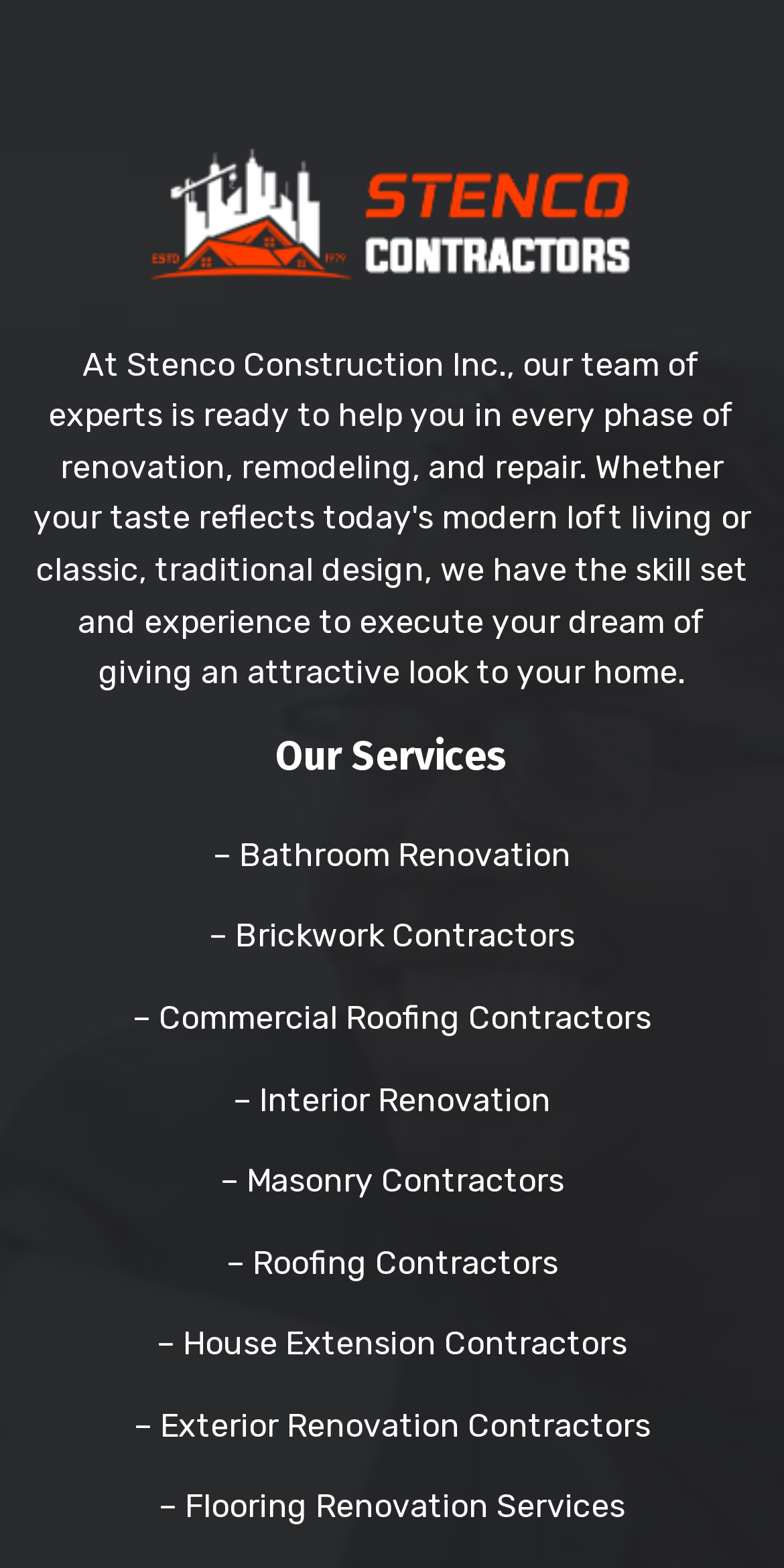Please analyze the image and give a detailed answer to the question:
How many words are in the 'Our Services' heading?

I looked at the 'Our Services' heading and counted the number of words, which are 'Our' and 'Services', making a total of 2 words.